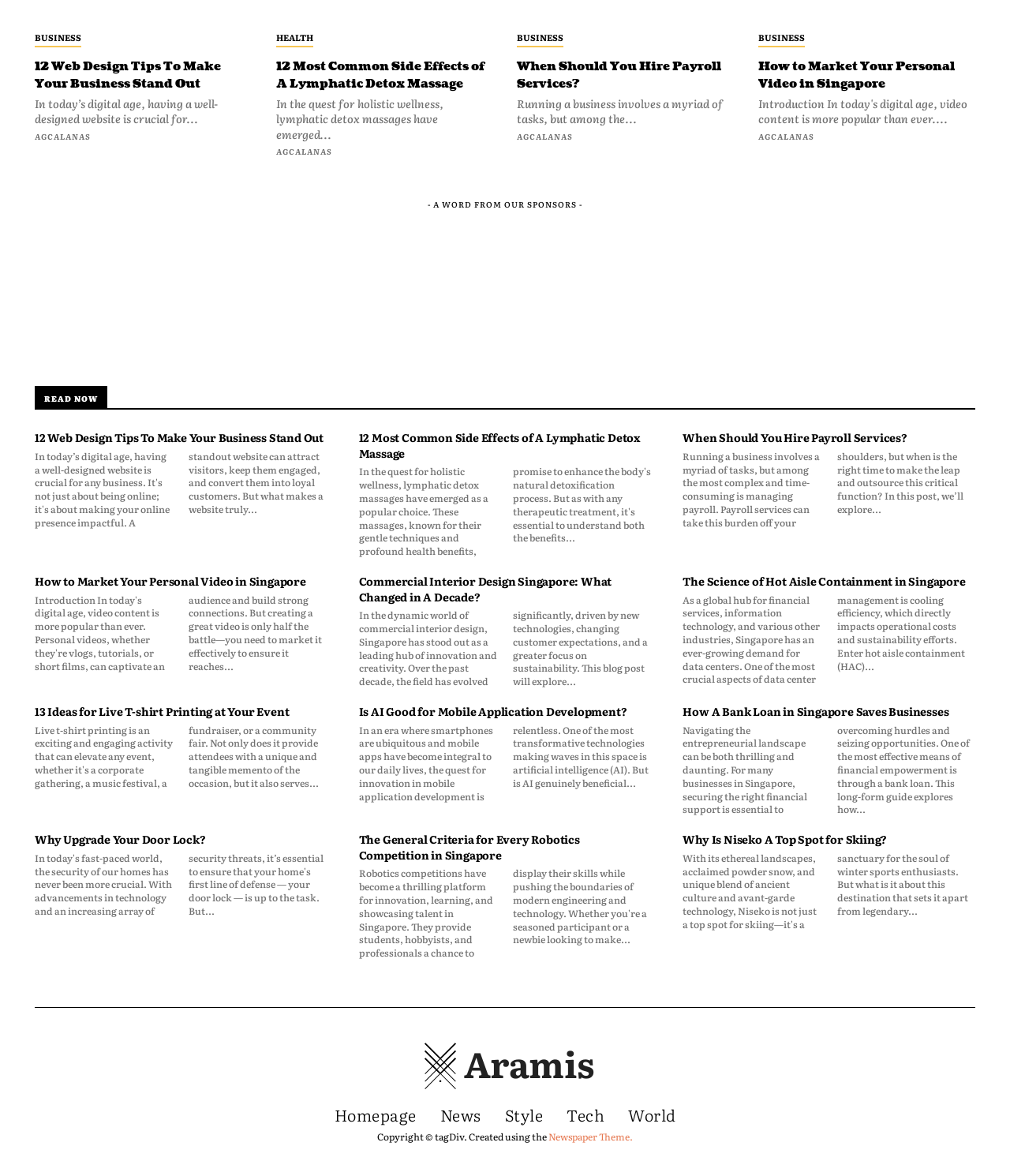Given the following UI element description: "Why Upgrade Your Door Lock?", find the bounding box coordinates in the webpage screenshot.

[0.034, 0.721, 0.204, 0.735]